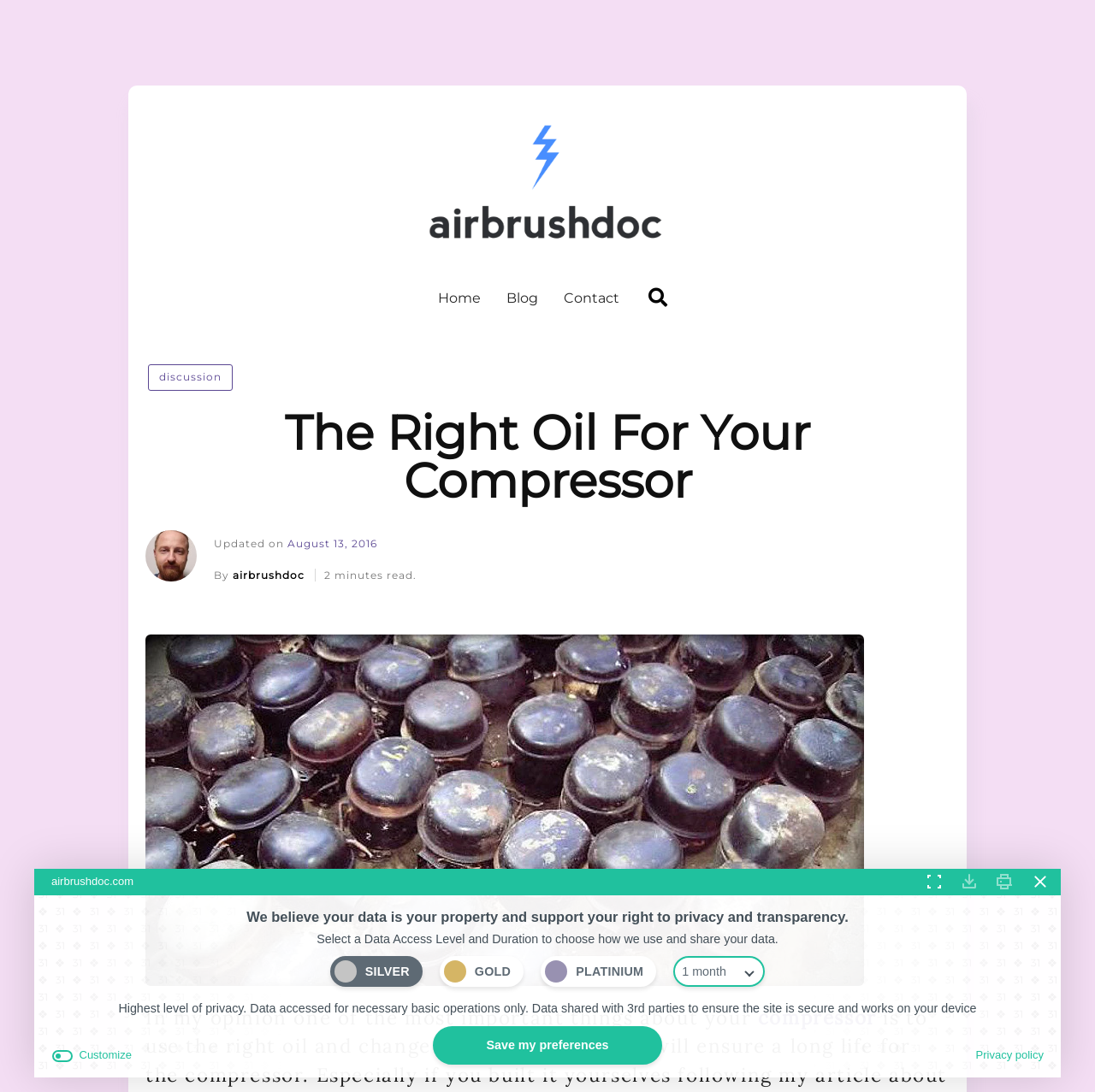Identify the bounding box of the HTML element described here: "Save my preferences". Provide the coordinates as four float numbers between 0 and 1: [left, top, right, bottom].

[0.396, 0.94, 0.604, 0.975]